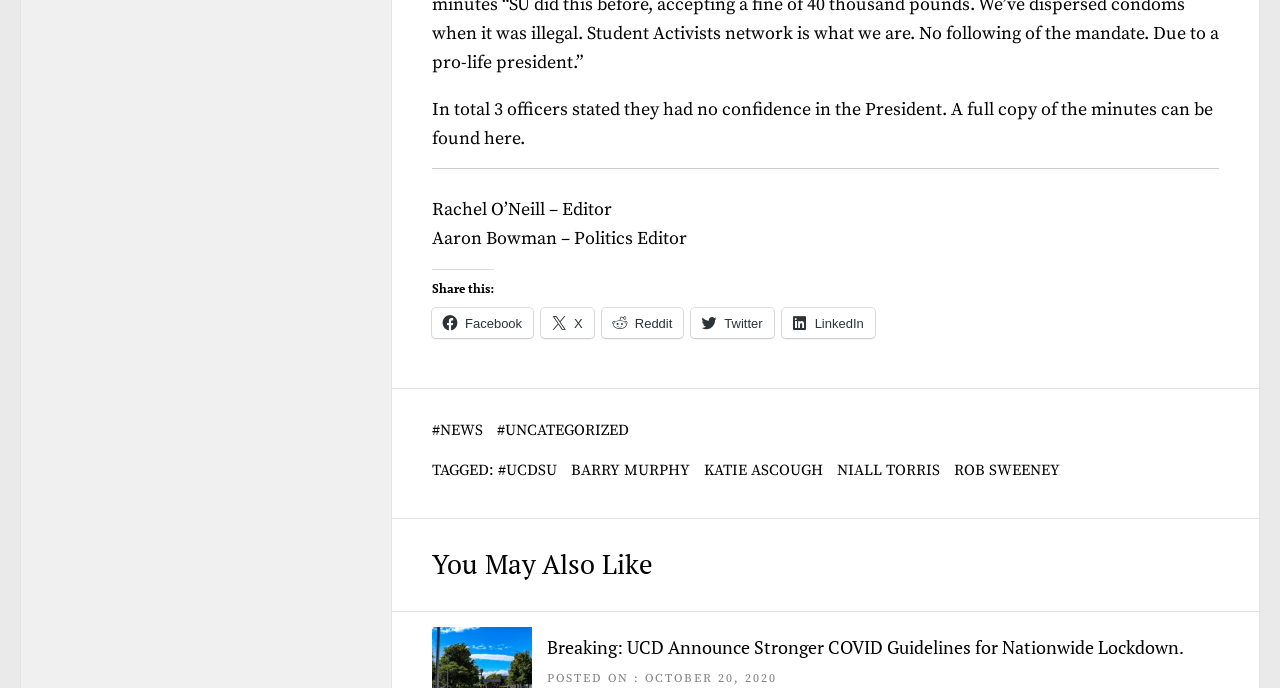How many officers stated they had no confidence in the President?
Based on the image, give a one-word or short phrase answer.

3